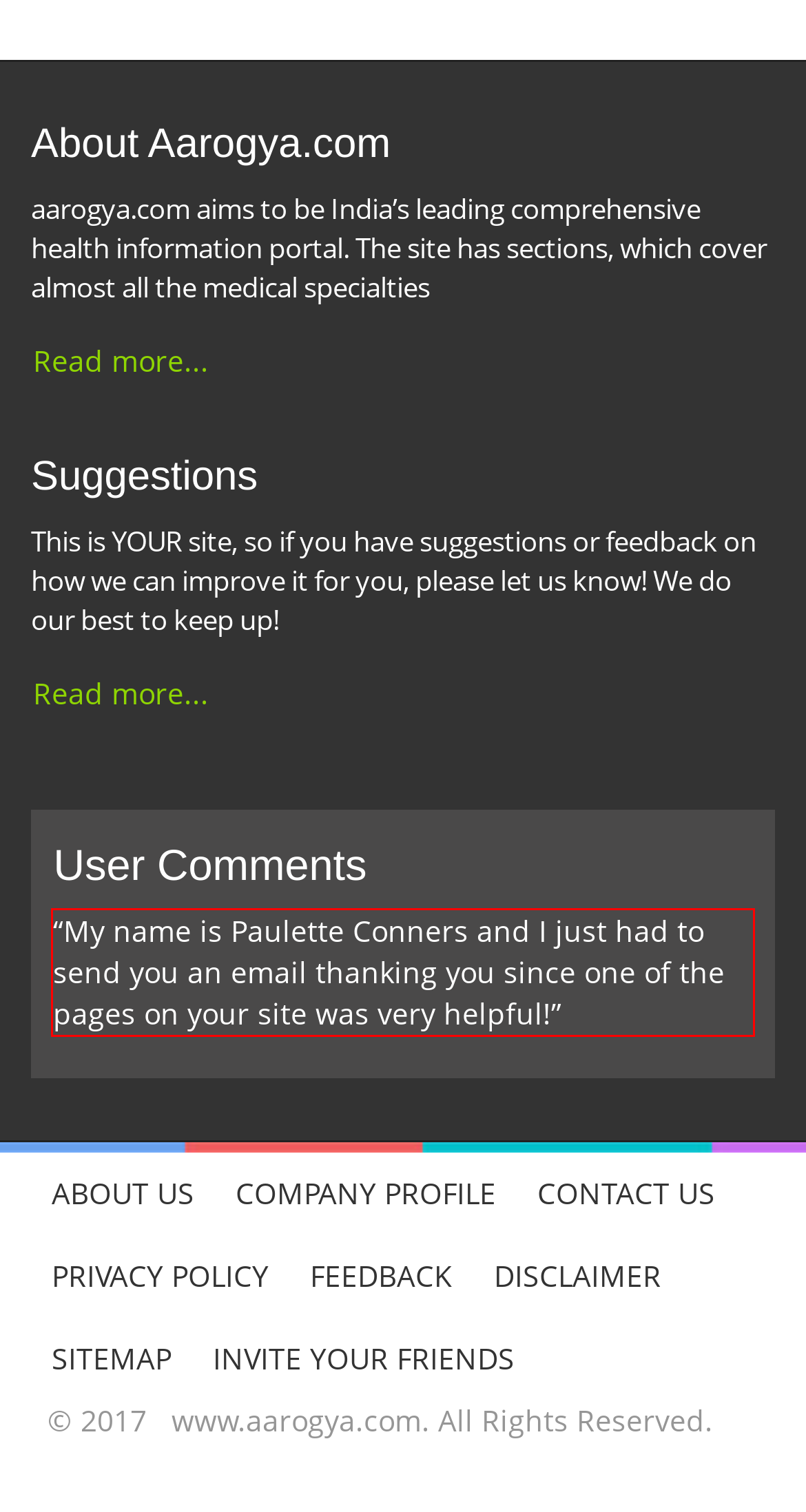Using the provided screenshot of a webpage, recognize and generate the text found within the red rectangle bounding box.

“My name is Paulette Conners and I just had to send you an email thanking you since one of the pages on your site was very helpful!”